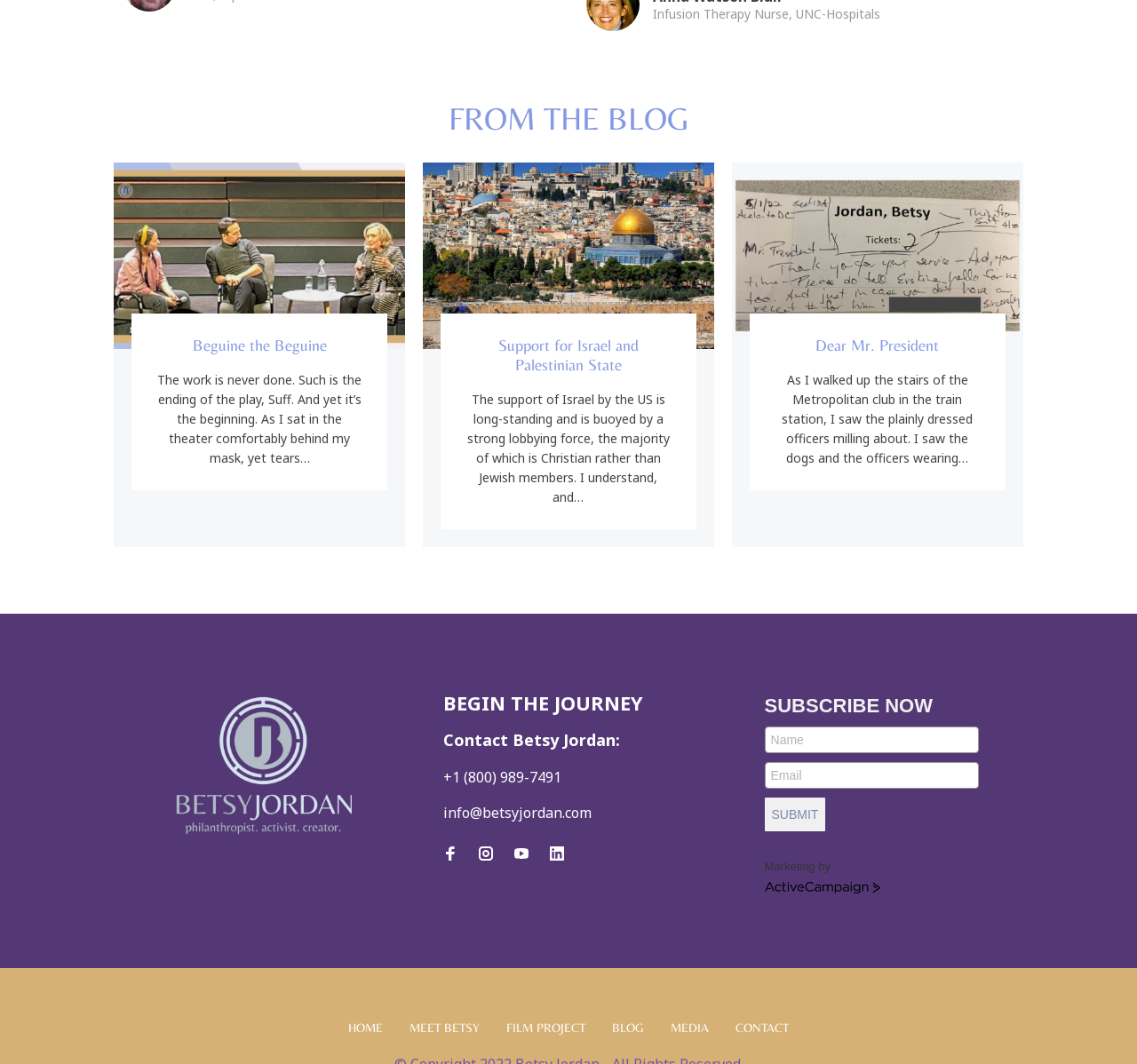What is the topic of the blog post with the image 'SUFF performance'?
Provide a detailed answer to the question using information from the image.

I found the image 'SUFF performance' at coordinates [0.1, 0.153, 0.356, 0.328] and its corresponding link text 'SUFF performance' at coordinates [0.1, 0.23, 0.356, 0.248]. This suggests that the topic of the blog post is related to 'SUFF performance'.